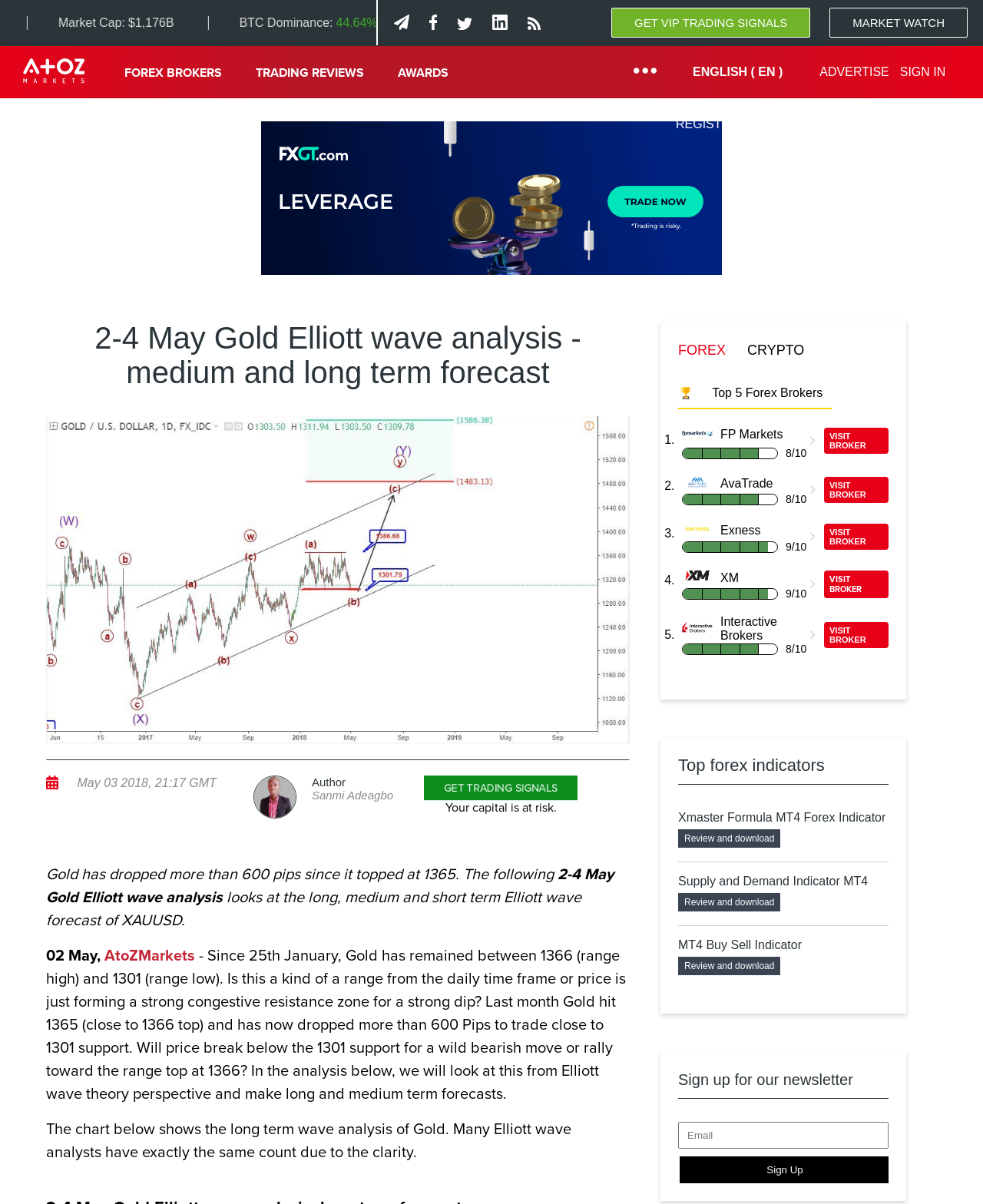What is the current price of BTC?
Provide a detailed and well-explained answer to the question.

I found the answer by looking at the cryptocurrency prices section on the webpage, where it lists the current prices of various cryptocurrencies, including BTC, ETH, and XRP. The price of BTC is listed as $27,096.00.